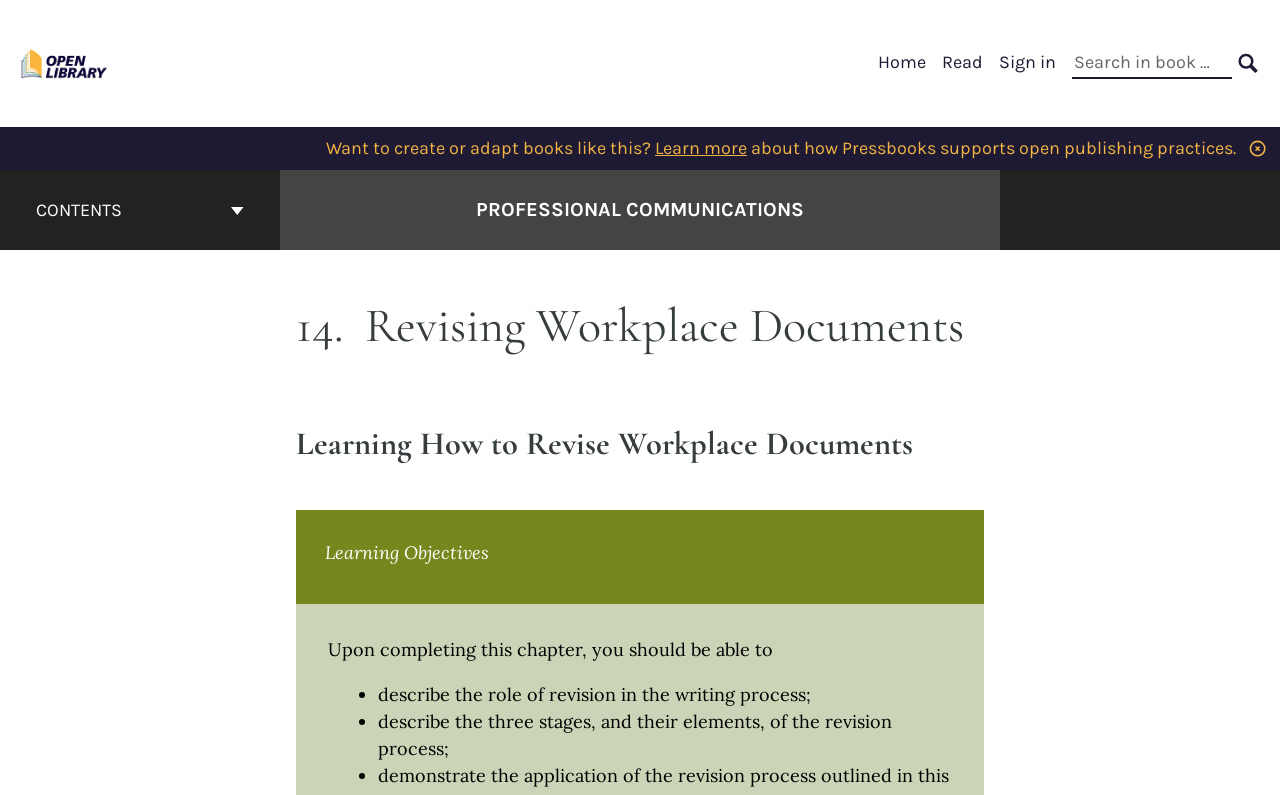Determine the bounding box for the UI element described here: "Sign in".

[0.78, 0.064, 0.825, 0.092]